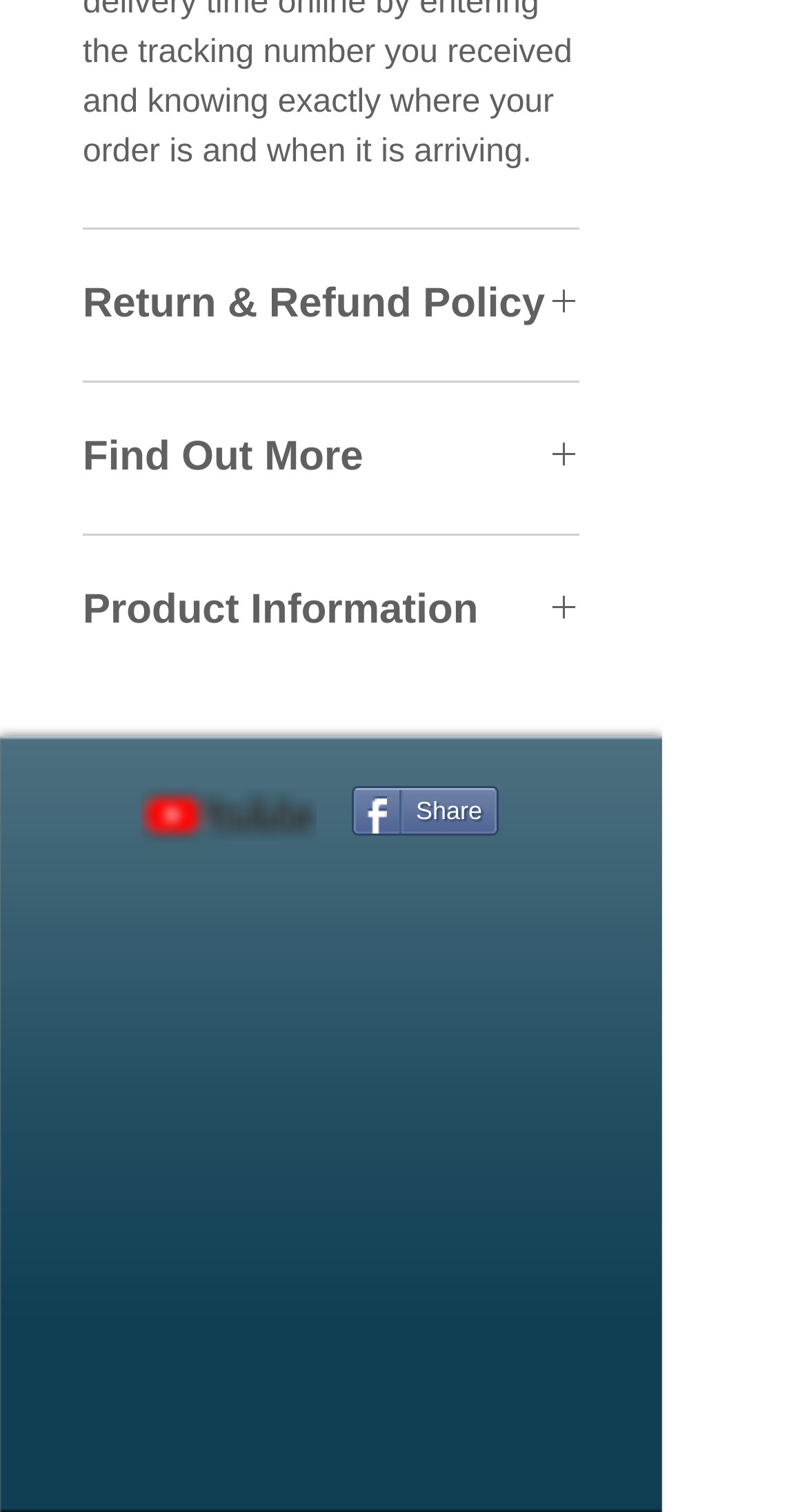What is the purpose of the 'Share' button?
Based on the content of the image, thoroughly explain and answer the question.

The 'Share' button is located near the 'Watch My Video' link, and its purpose is to allow users to share the video or content with others, likely through social media or email.